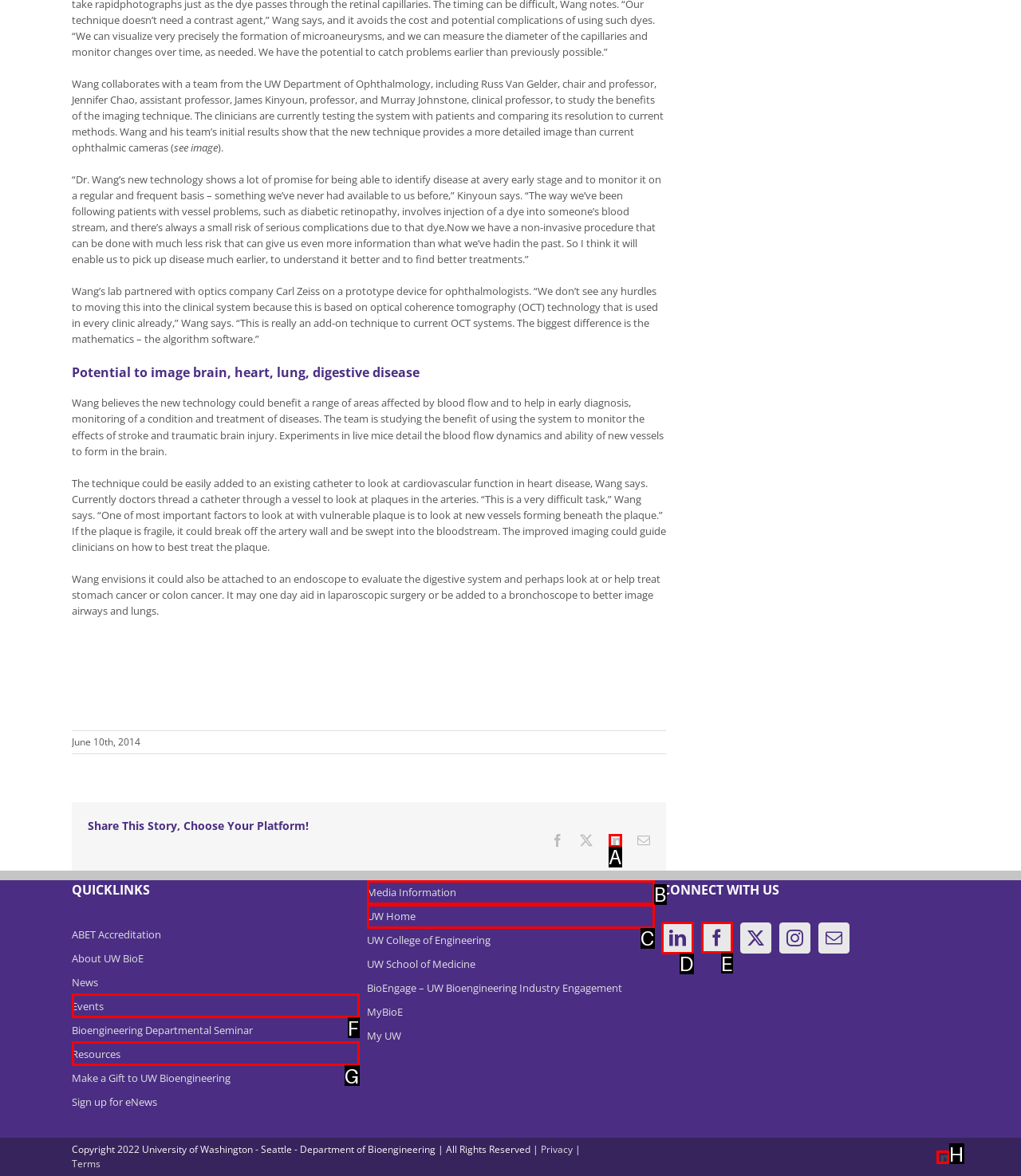Tell me which one HTML element I should click to complete this task: Connect with UW Bioengineering on LinkedIn Answer with the option's letter from the given choices directly.

D